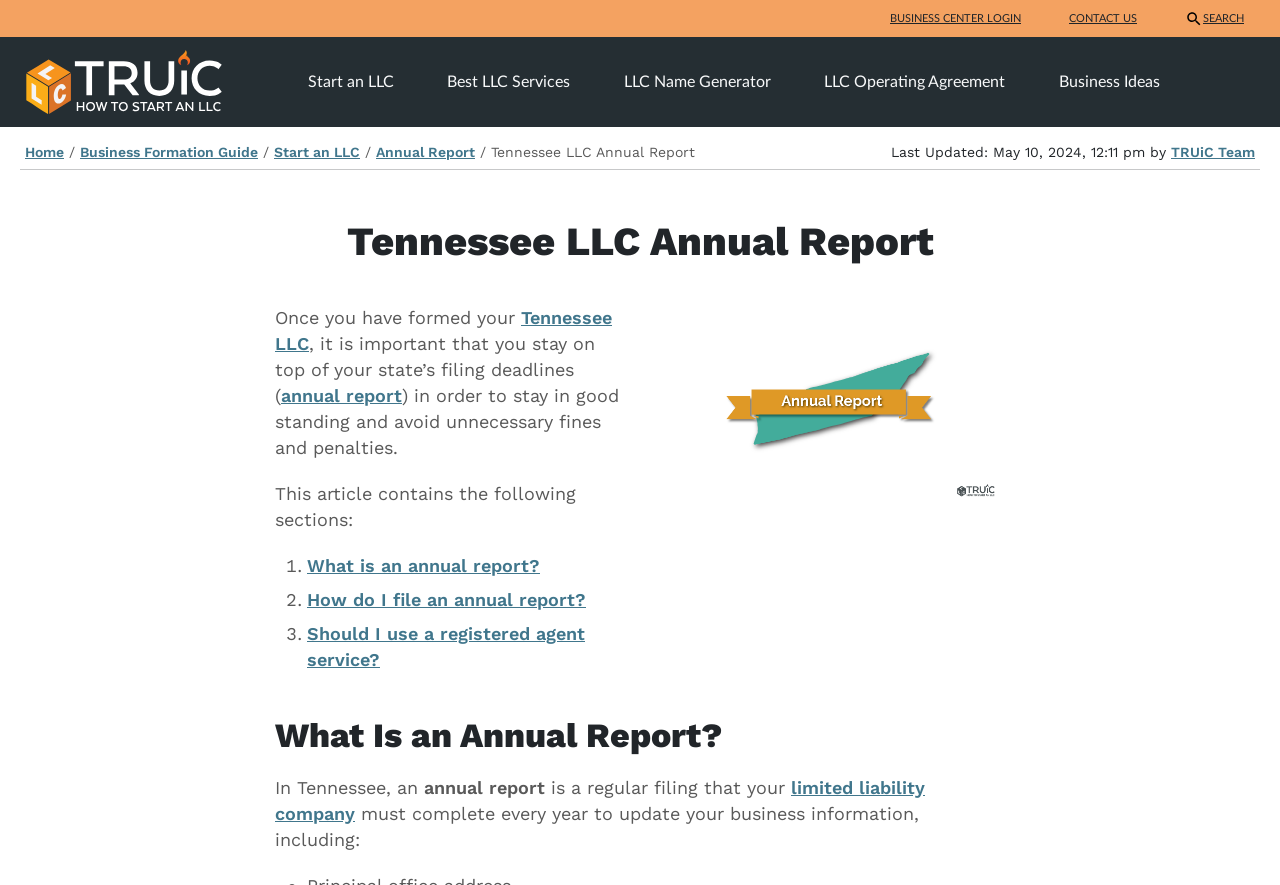Locate the UI element that matches the description Business Ideas in the webpage screenshot. Return the bounding box coordinates in the format (top-left x, top-left y, bottom-right x, bottom-right y), with values ranging from 0 to 1.

[0.821, 0.081, 0.942, 0.105]